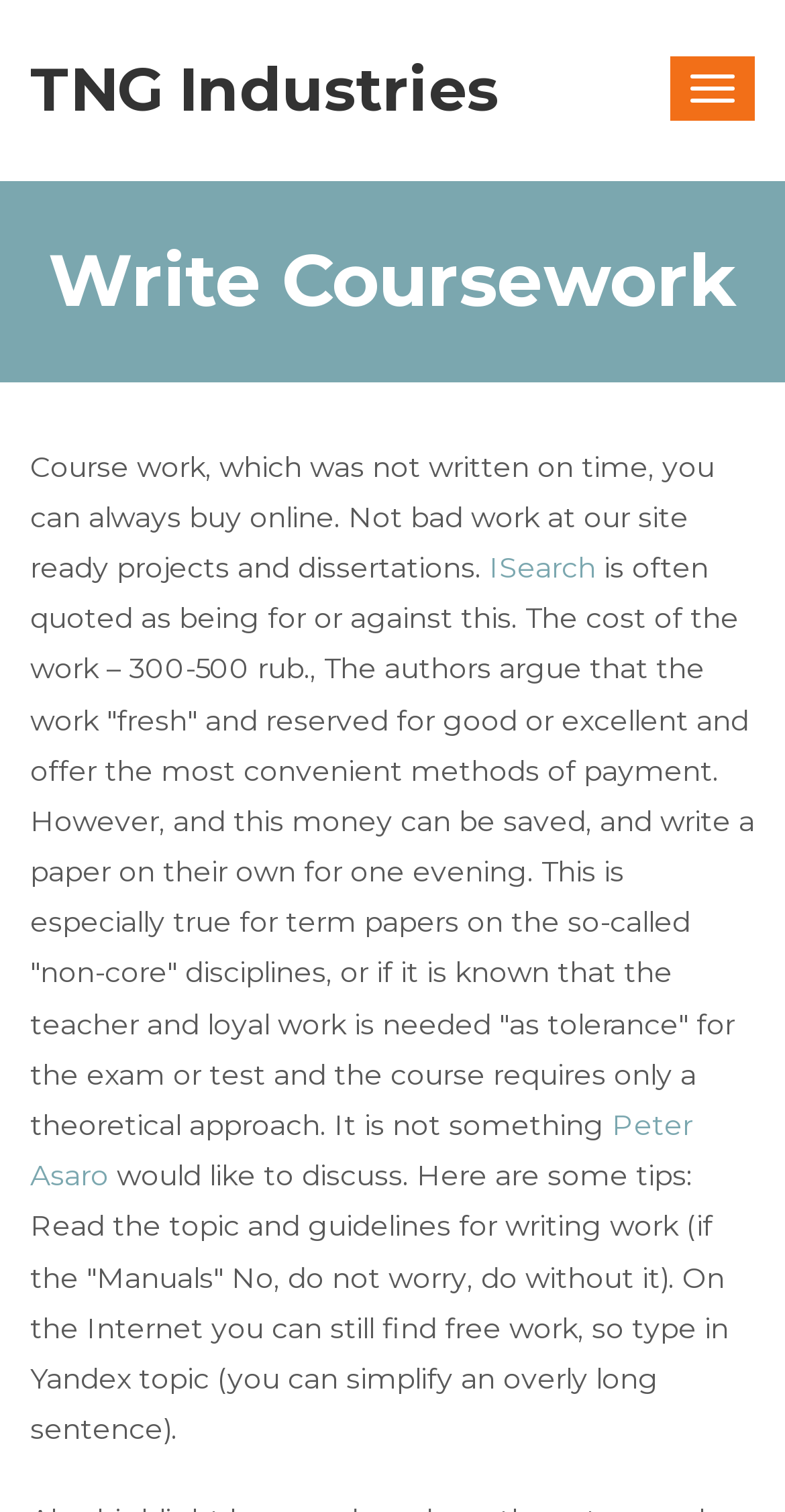Generate a thorough caption that explains the contents of the webpage.

The webpage is about writing coursework, specifically discussing the option to buy online and providing tips on how to write a paper. At the top right corner, there is a button to toggle navigation. Below it, on the top left, is a link to "TNG Industries". 

The main heading "Write Coursework" is located at the top center of the page. Below the heading, there is a paragraph of text that explains the concept of buying coursework online, highlighting the cost and convenience of this option. 

To the right of this paragraph, there is a link to "ISearch". Below the paragraph, there is another block of text that discusses the pros and cons of buying coursework, including the potential to save money and the importance of understanding the topic and guidelines. 

Further down, on the left side, there is a link to "Peter Asaro". Finally, at the bottom of the page, there is a section of text that provides tips on how to write a paper, including reading the topic and guidelines, and finding free resources online.